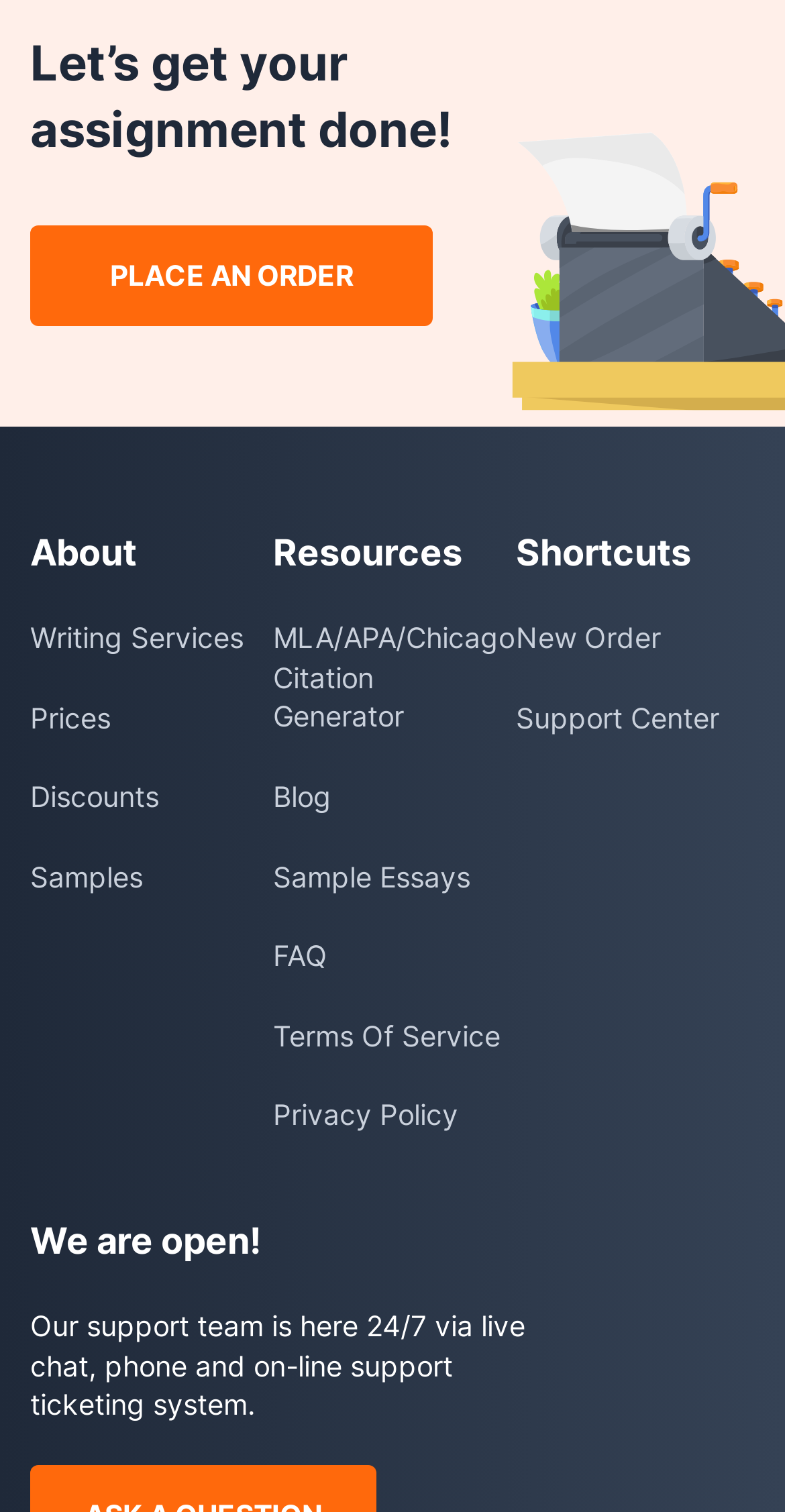Please identify the bounding box coordinates of the element's region that I should click in order to complete the following instruction: "Explore 'Samples'". The bounding box coordinates consist of four float numbers between 0 and 1, i.e., [left, top, right, bottom].

[0.038, 0.567, 0.343, 0.593]